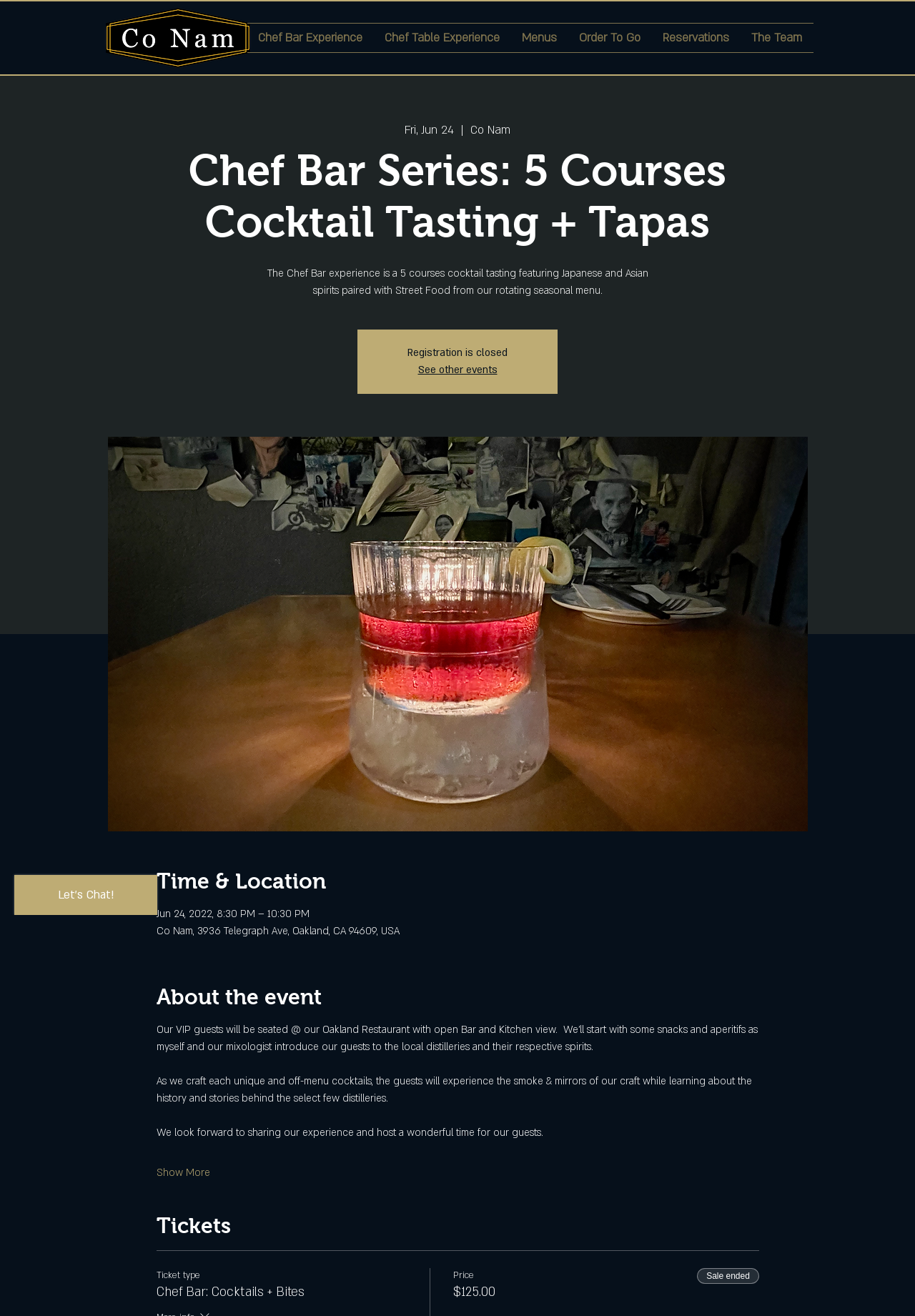What is the requirement for participants?
Can you give a detailed and elaborate answer to the question?

I found the answer by looking at the section which states 'Lastly, ALL participants must show proof of vaccination OR a negative covid test within the last 24 hrs' which indicates that participants need to provide proof of vaccination or a negative covid test.